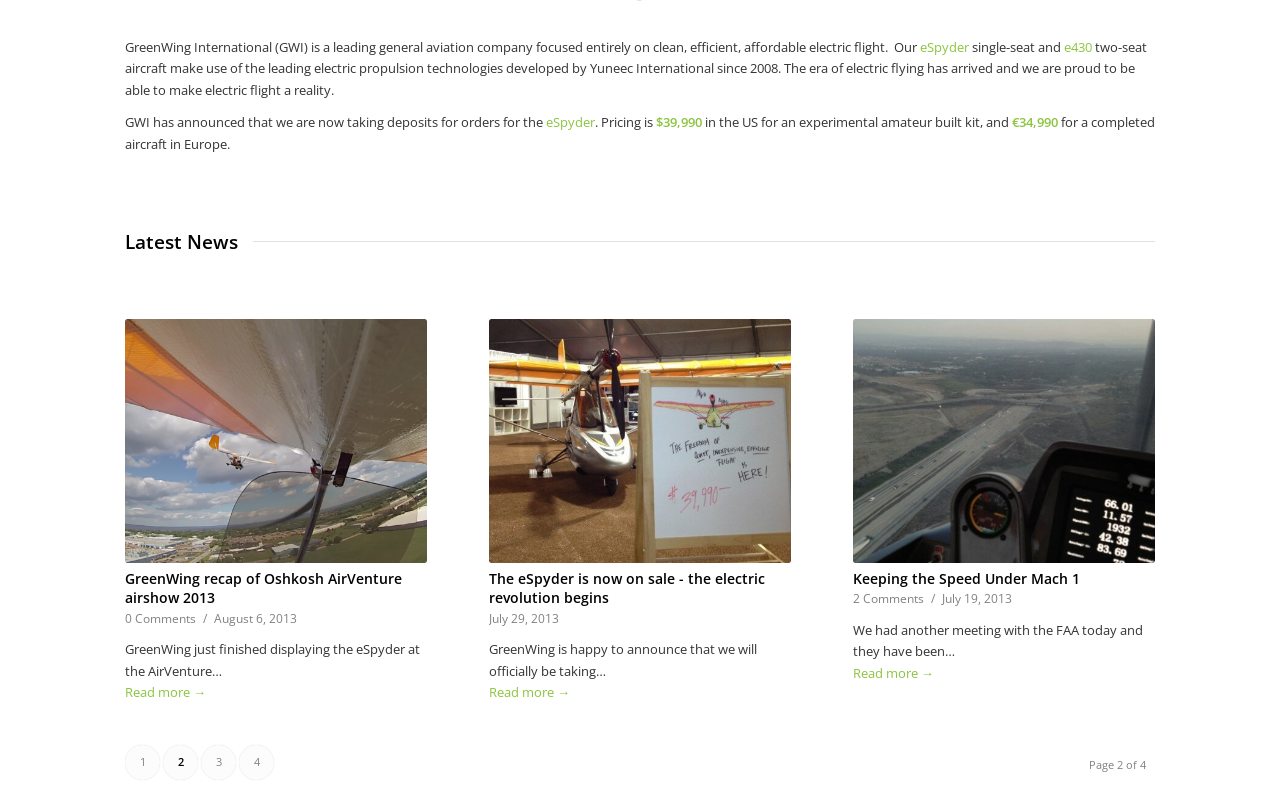Bounding box coordinates are to be given in the format (top-left x, top-left y, bottom-right x, bottom-right y). All values must be floating point numbers between 0 and 1. Provide the bounding box coordinate for the UI element described as: 4

[0.187, 0.937, 0.214, 0.981]